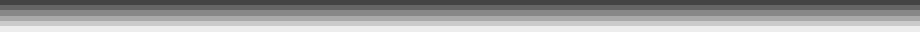Paint a vivid picture with your words by describing the image in detail.

The image displays a horizontal gradient that transitions smoothly from dark gray at the top to light gray at the bottom. This design creates a subtle effect, evoking a sense of depth and dimension. Such gradients are often used as backgrounds in web design to enhance visual appeal and can provide a modern aesthetic for various digital applications. The interplay of shades adds to the complexity of the design while maintaining a clean and minimalistic look.